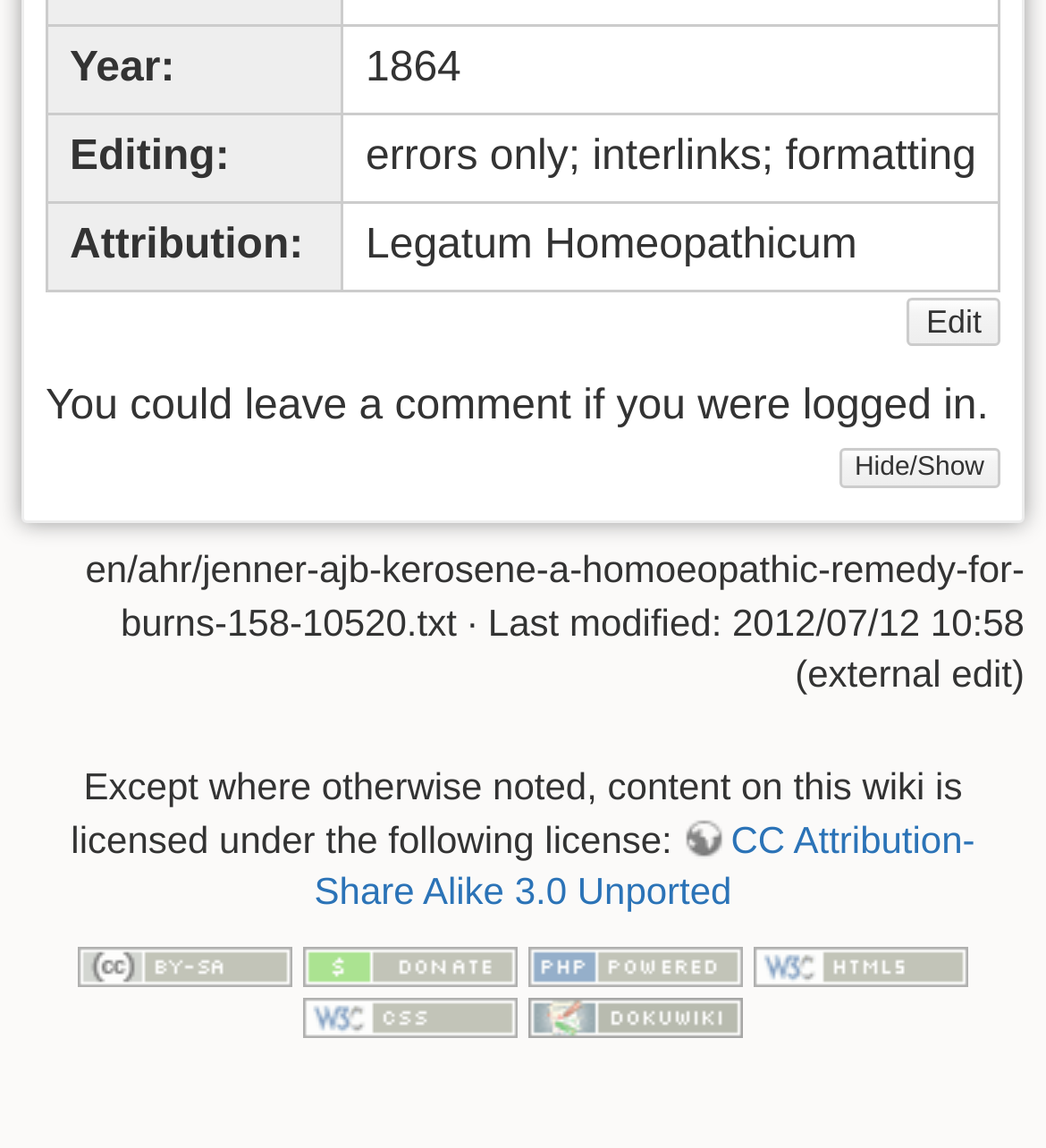Locate the bounding box coordinates of the element that needs to be clicked to carry out the instruction: "Follow the 'CC Attribution-Share Alike 3.0 Unported' link". The coordinates should be given as four float numbers ranging from 0 to 1, i.e., [left, top, right, bottom].

[0.3, 0.712, 0.932, 0.795]